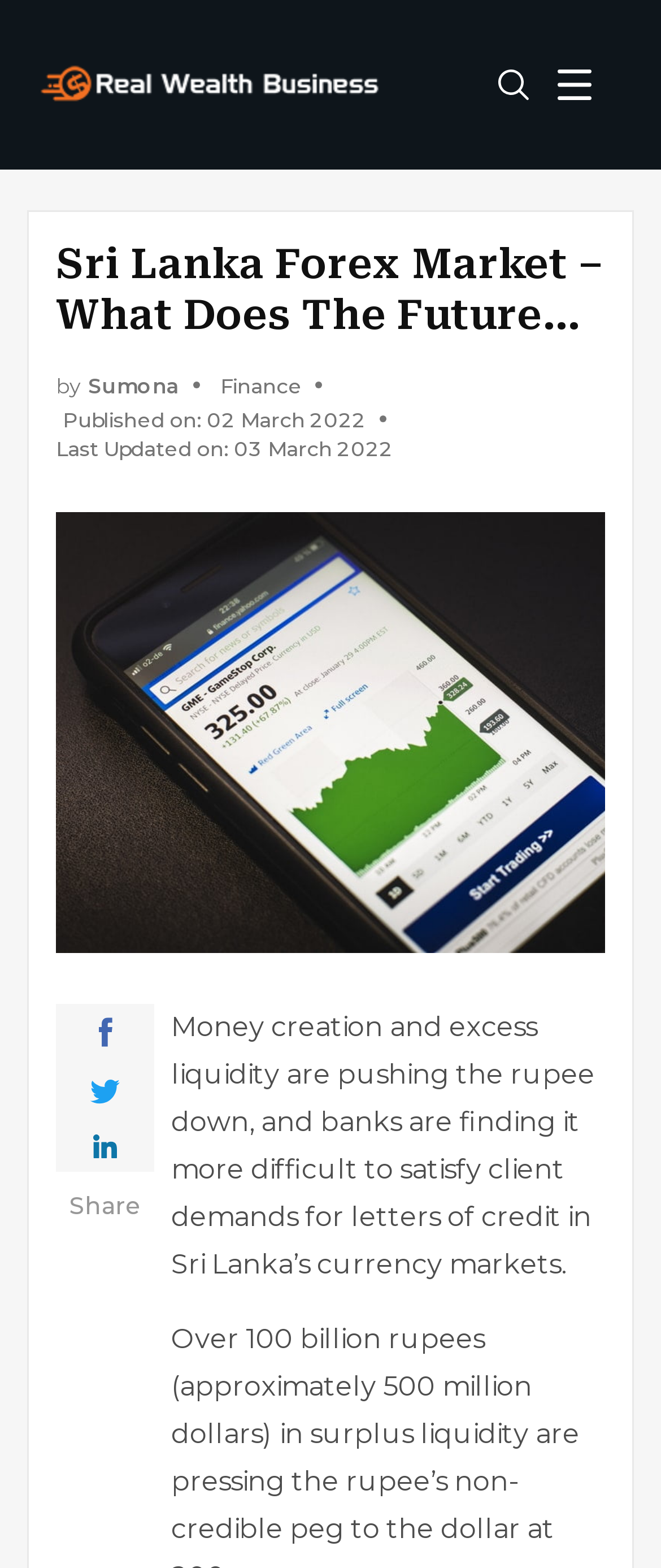Determine the bounding box coordinates for the UI element matching this description: "Sumona".

[0.133, 0.237, 0.272, 0.254]